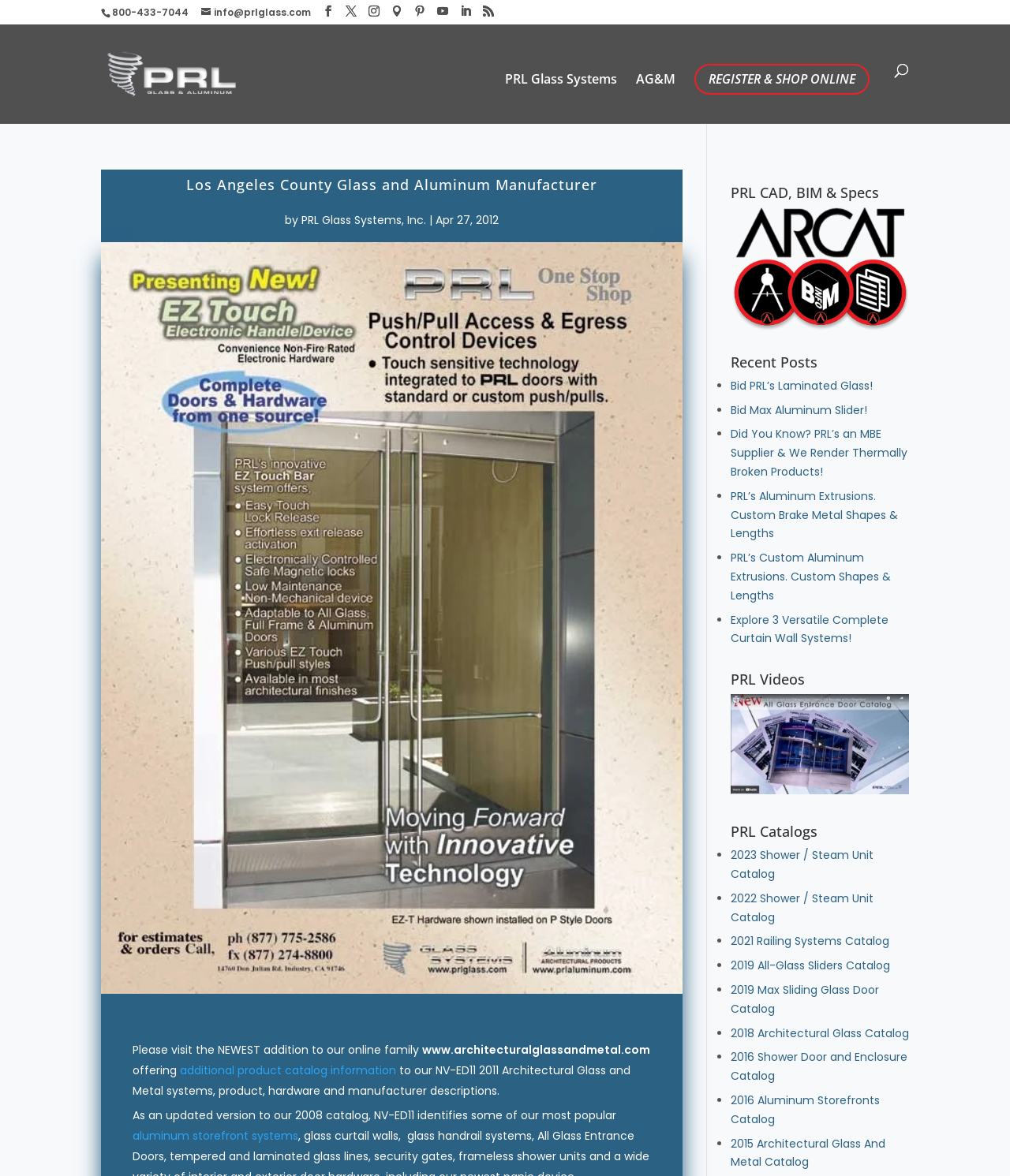Given the element description, predict the bounding box coordinates in the format (top-left x, top-left y, bottom-right x, bottom-right y). Make sure all values are between 0 and 1. Here is the element description: AG&M

[0.63, 0.062, 0.669, 0.105]